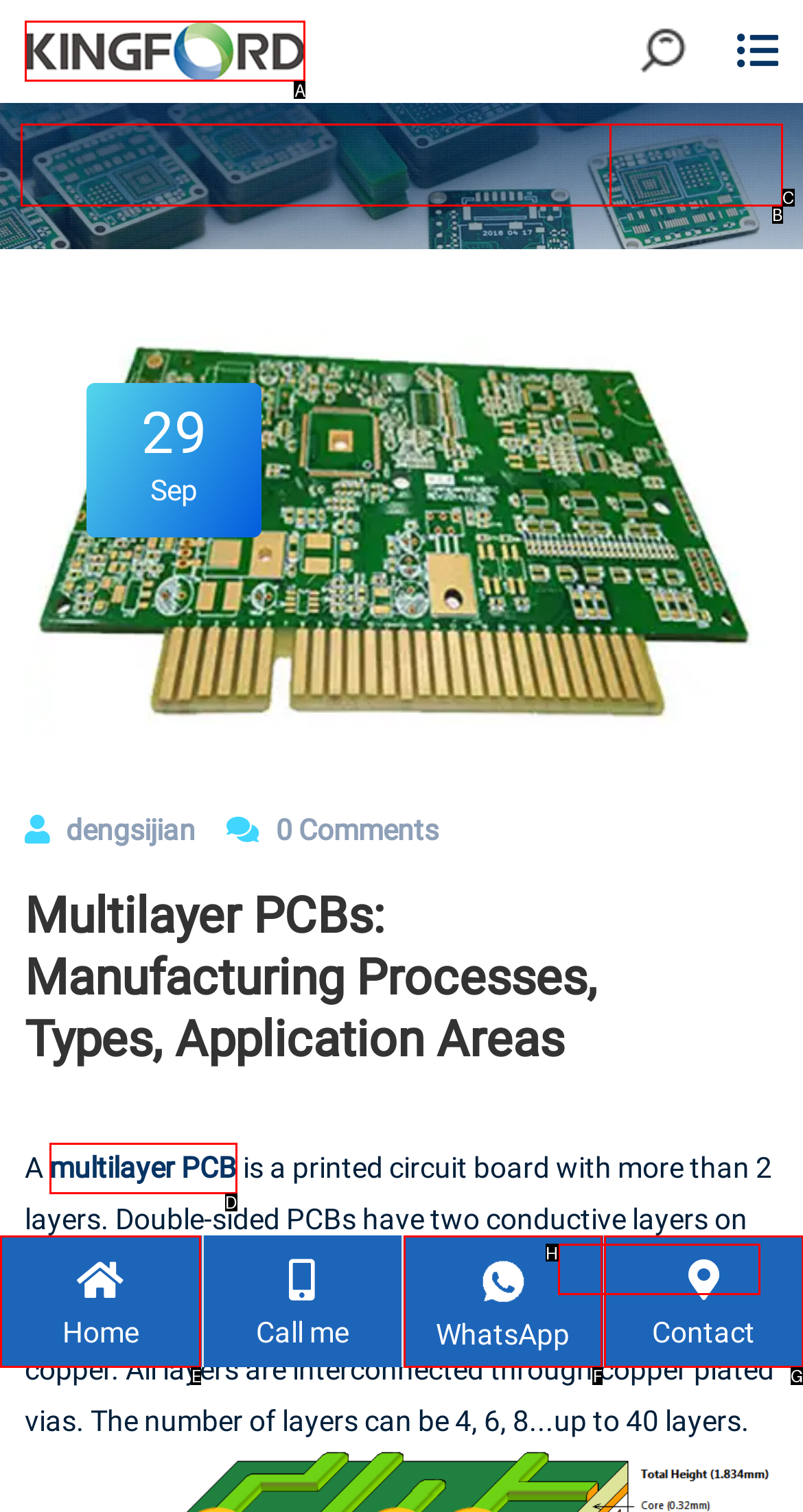Which HTML element should be clicked to complete the following task: Click on the company logo?
Answer with the letter corresponding to the correct choice.

A